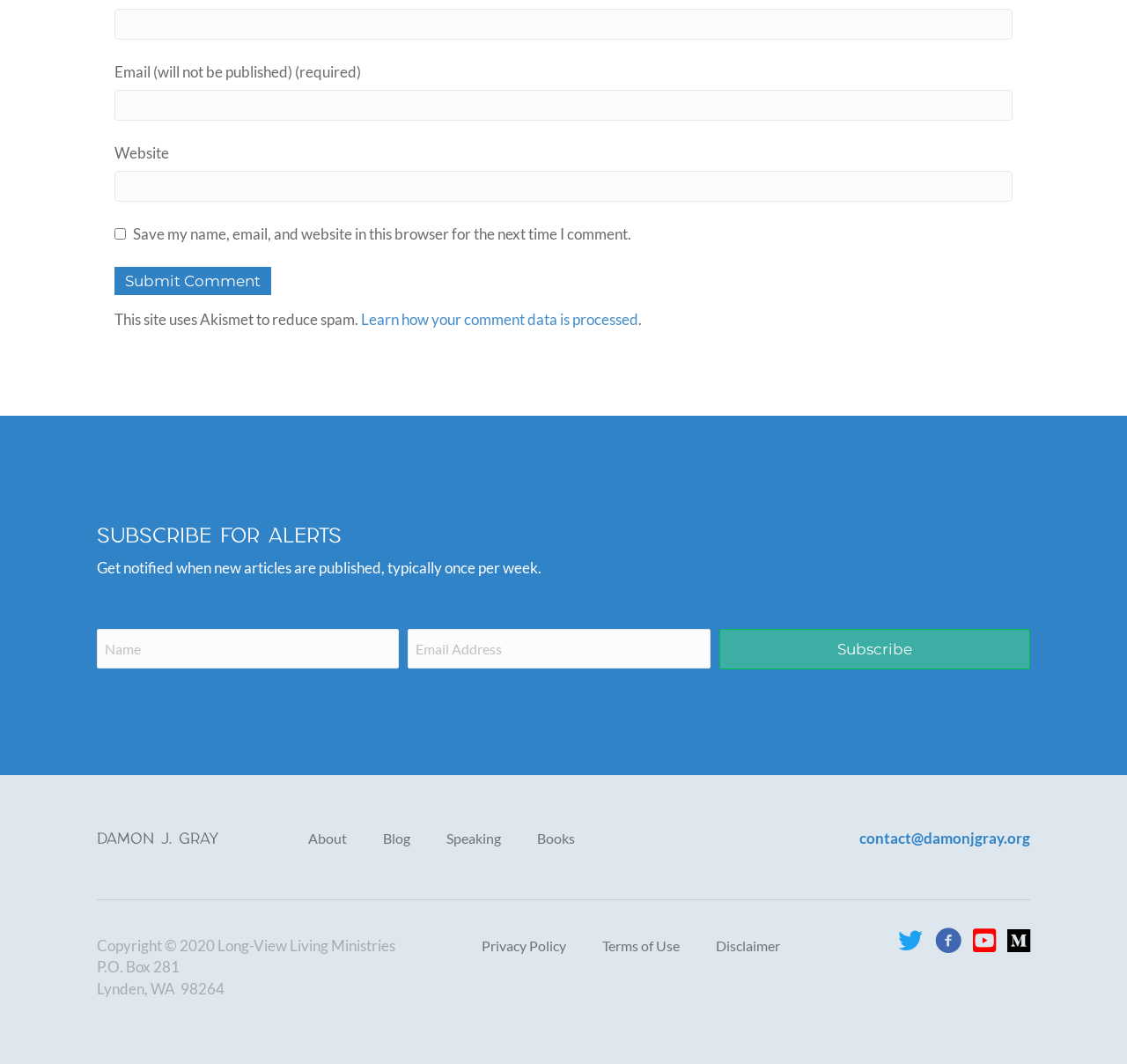Can you find the bounding box coordinates for the element that needs to be clicked to execute this instruction: "Contact via email"? The coordinates should be given as four float numbers between 0 and 1, i.e., [left, top, right, bottom].

[0.762, 0.779, 0.914, 0.796]